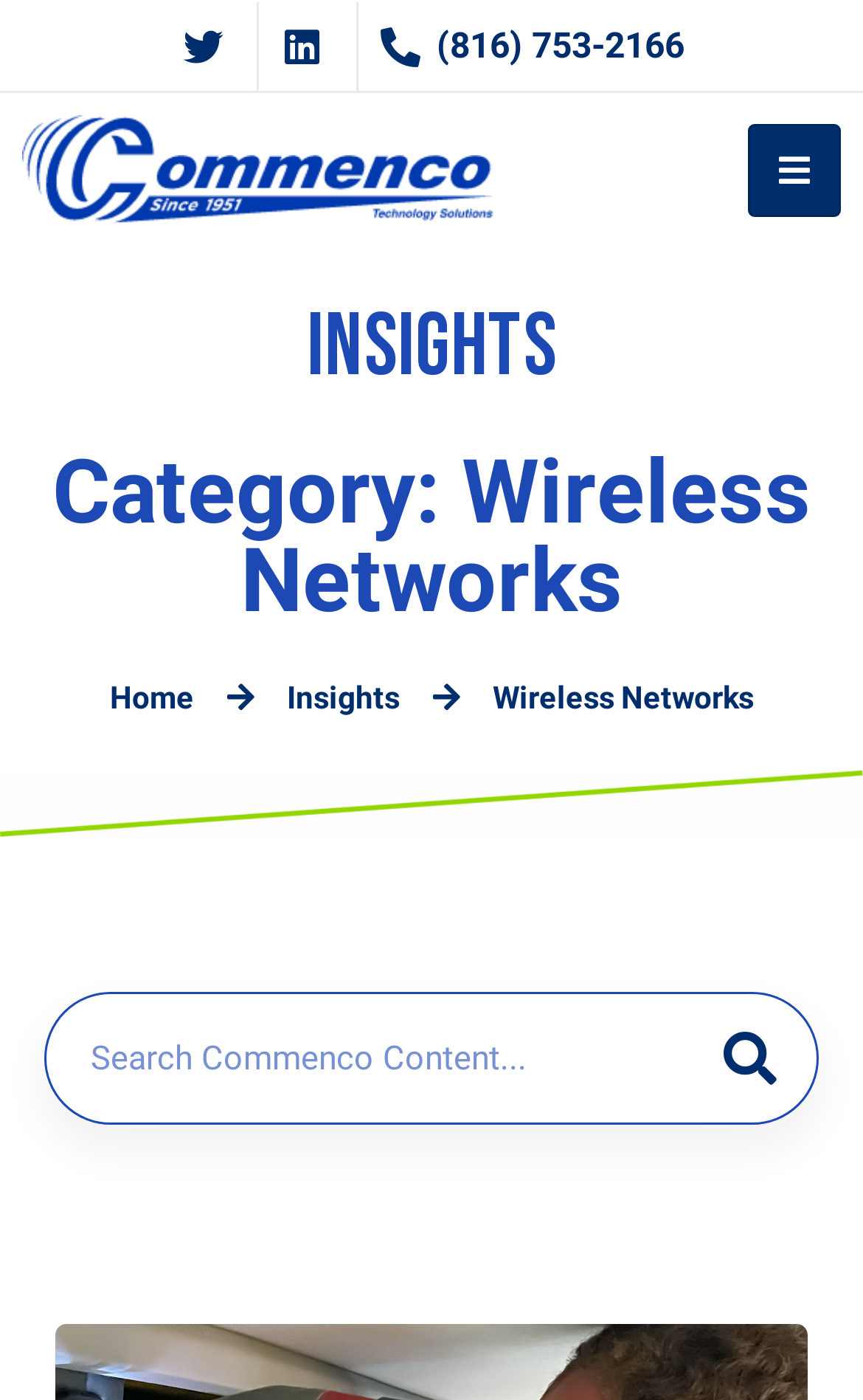Please extract the primary headline from the webpage.

Category: Wireless Networks